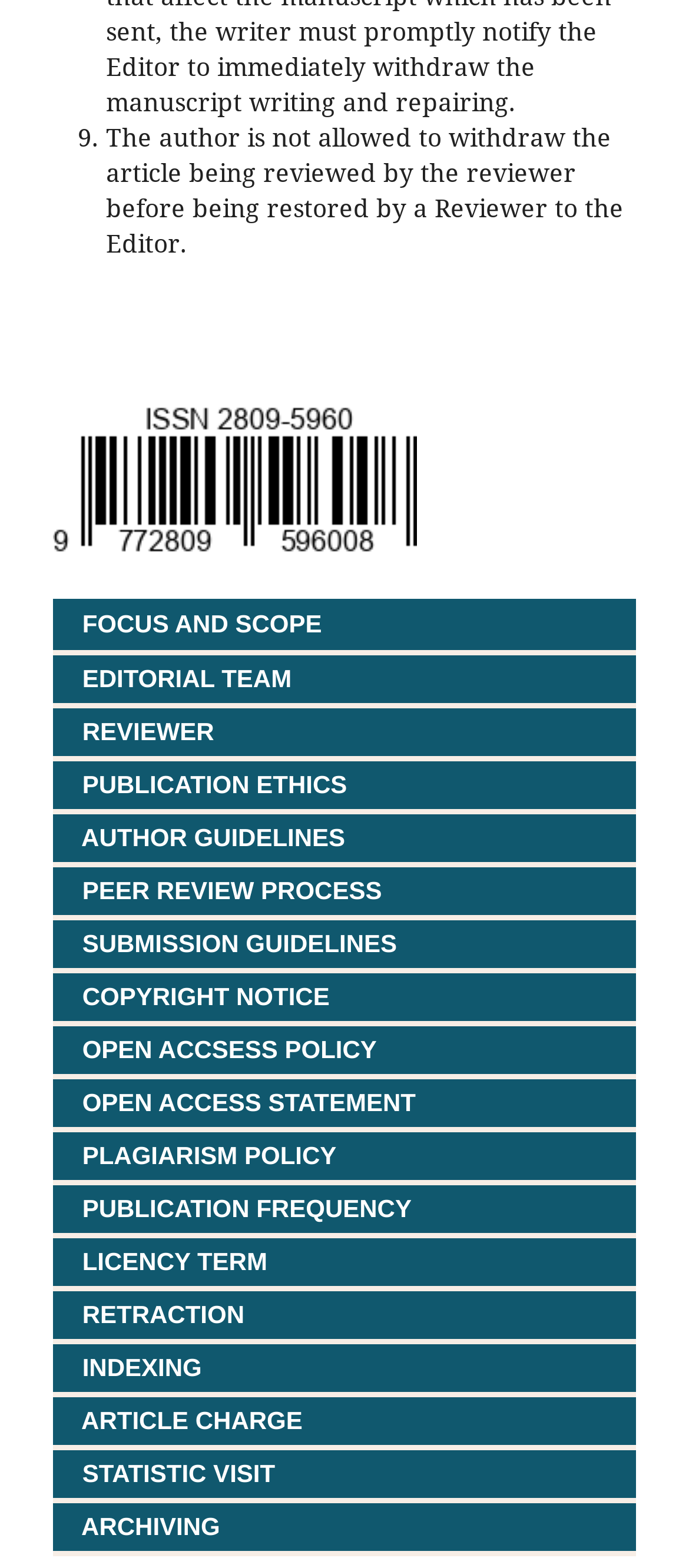What is the first link in the table?
From the screenshot, supply a one-word or short-phrase answer.

FOCUS AND SCOPE